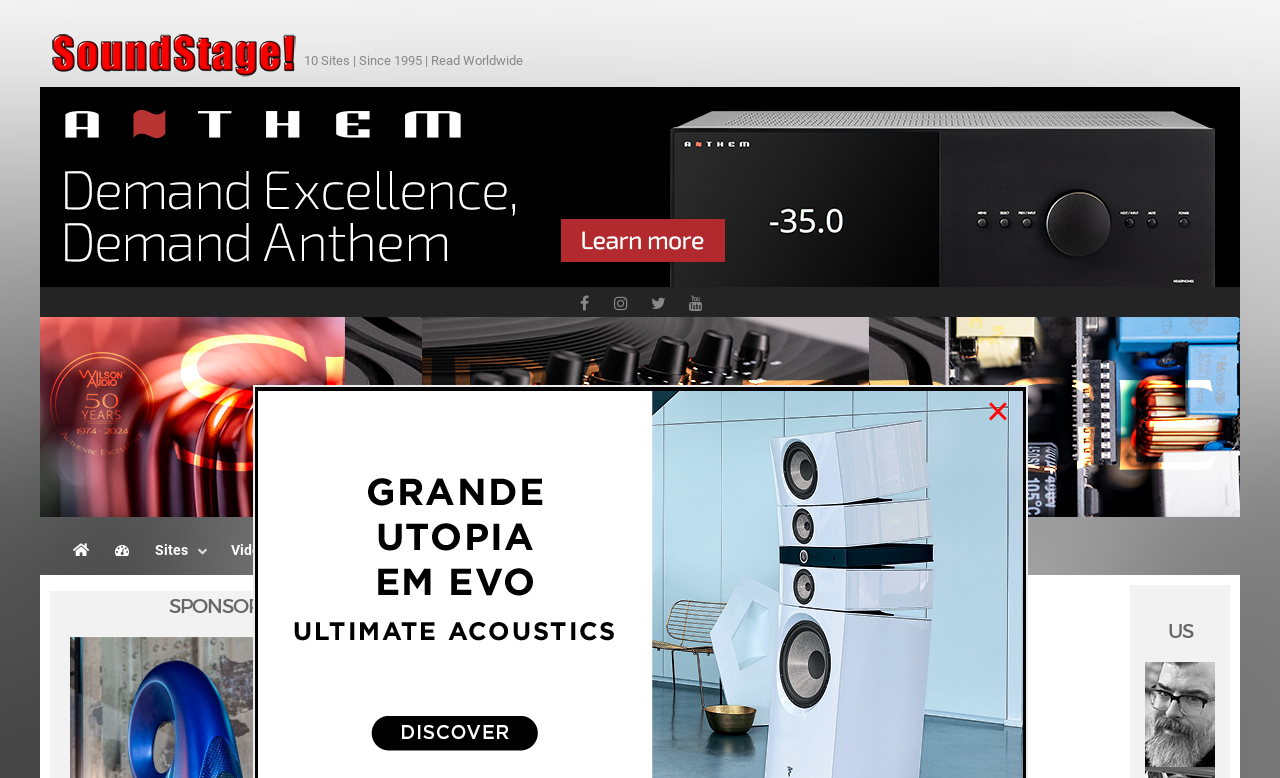Use a single word or phrase to answer the question: How many social media links are there?

4